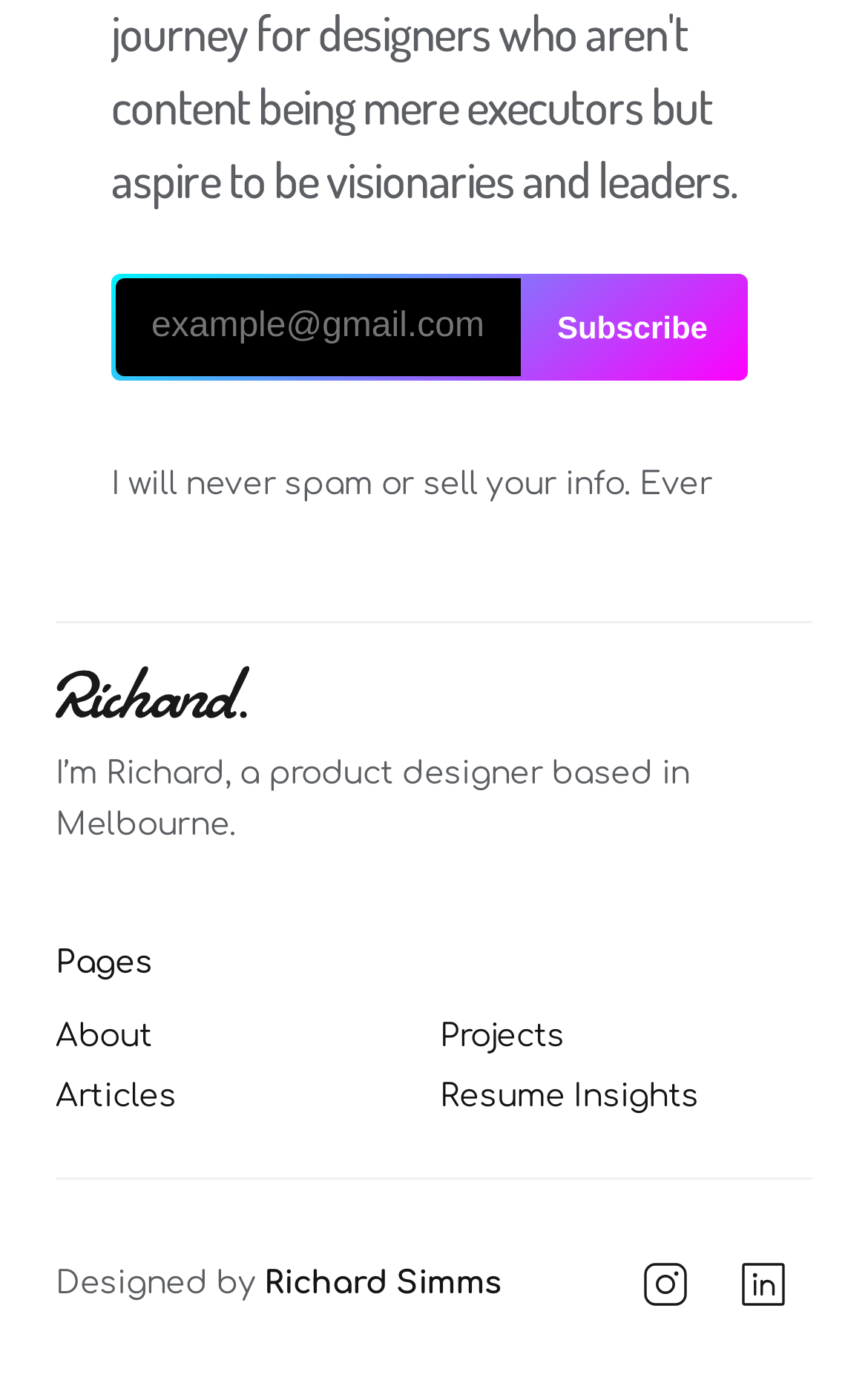Please determine the bounding box coordinates, formatted as (top-left x, top-left y, bottom-right x, bottom-right y), with all values as floating point numbers between 0 and 1. Identify the bounding box of the region described as: parent_node: Subscribe placeholder="example@gmail.com"

[0.133, 0.2, 0.601, 0.271]